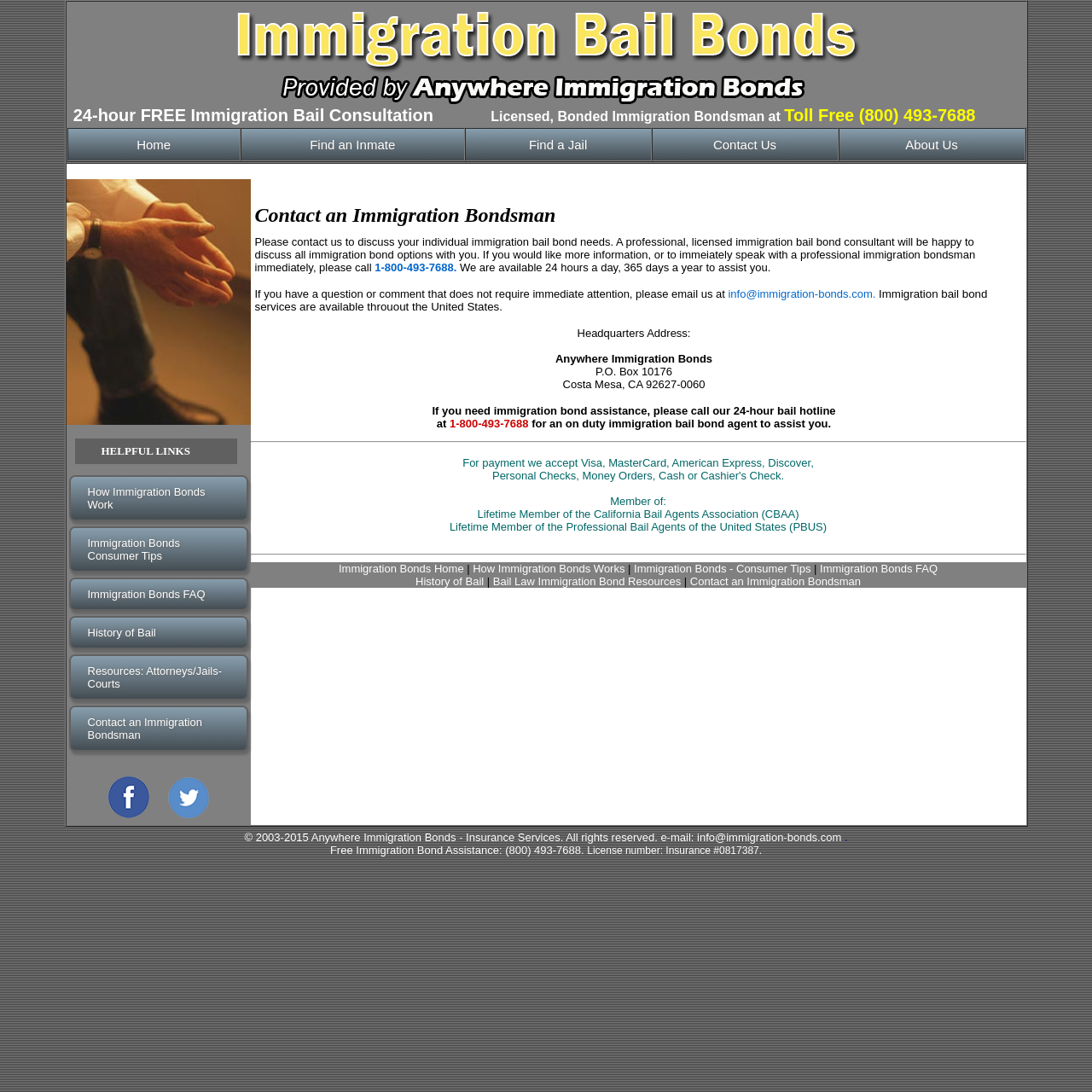Determine the bounding box coordinates of the element's region needed to click to follow the instruction: "View 'How Immigration Bonds Work'". Provide these coordinates as four float numbers between 0 and 1, formatted as [left, top, right, bottom].

[0.063, 0.435, 0.227, 0.477]